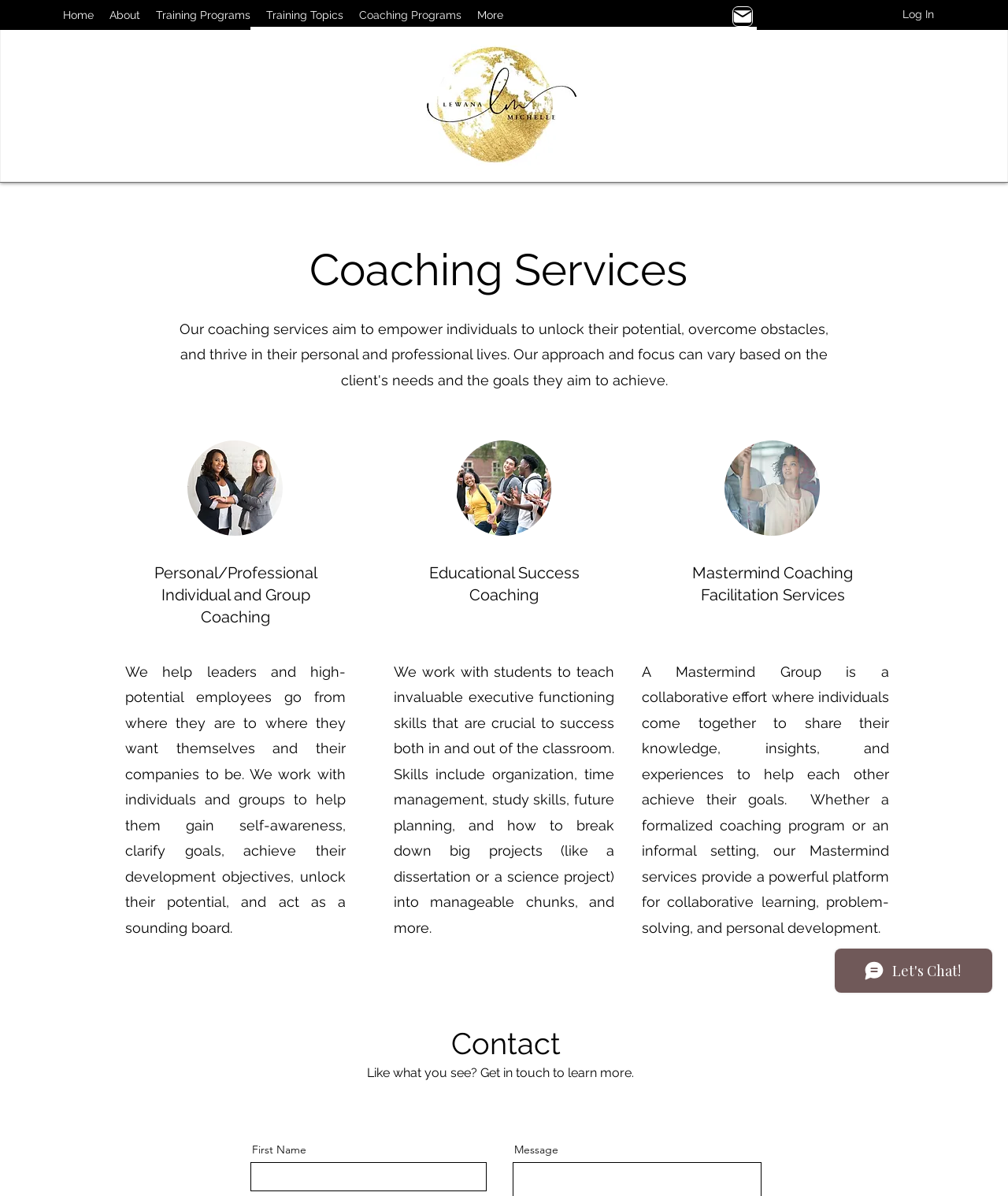Show the bounding box coordinates of the region that should be clicked to follow the instruction: "Open the Mail link."

[0.727, 0.005, 0.747, 0.022]